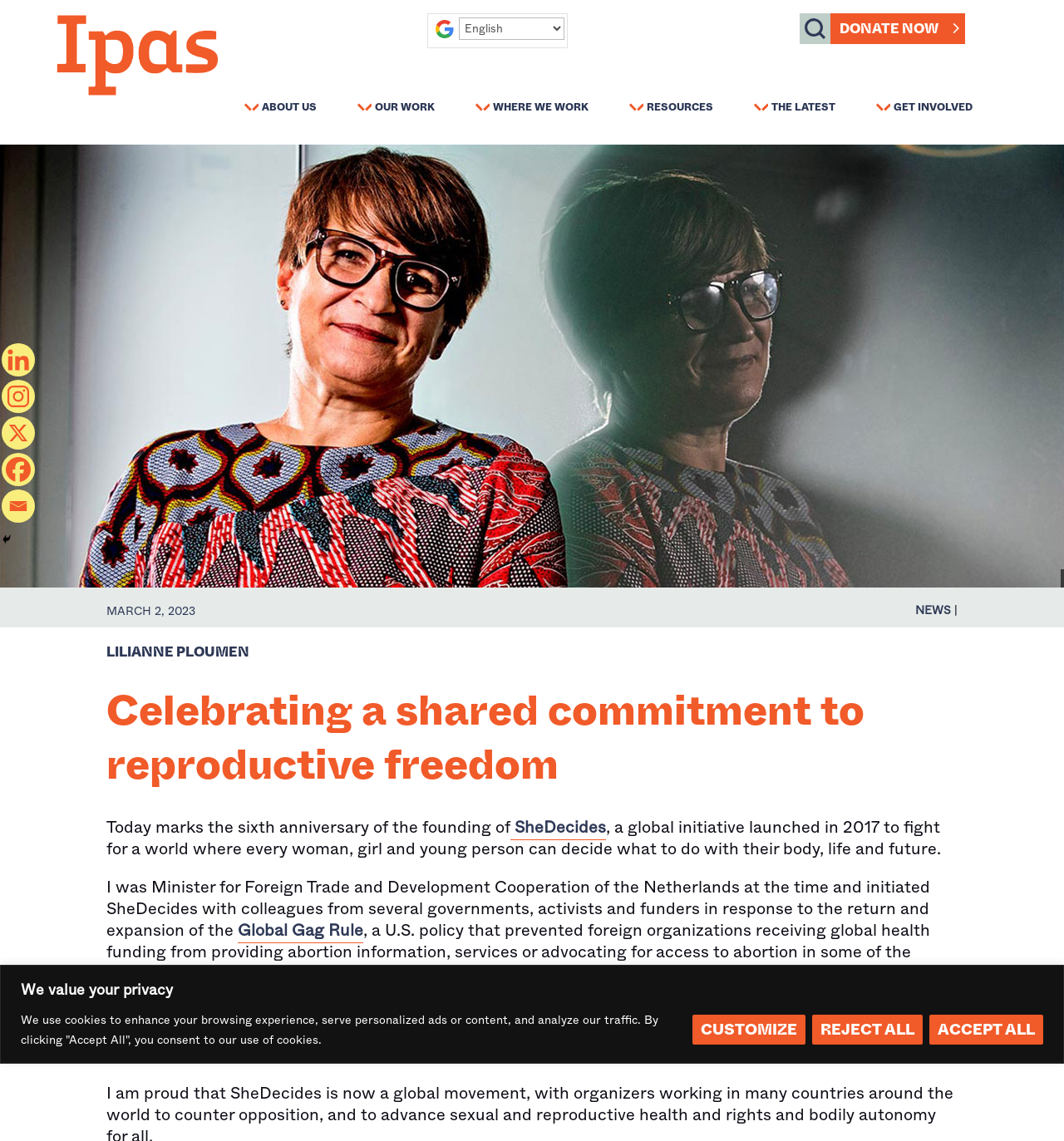Given the element description: "SheDecides", predict the bounding box coordinates of the UI element it refers to, using four float numbers between 0 and 1, i.e., [left, top, right, bottom].

[0.48, 0.715, 0.57, 0.736]